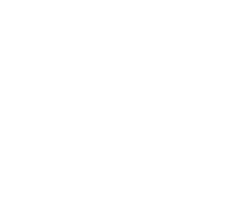What is the theme of the image?
Please provide a single word or phrase as your answer based on the screenshot.

Love and joy